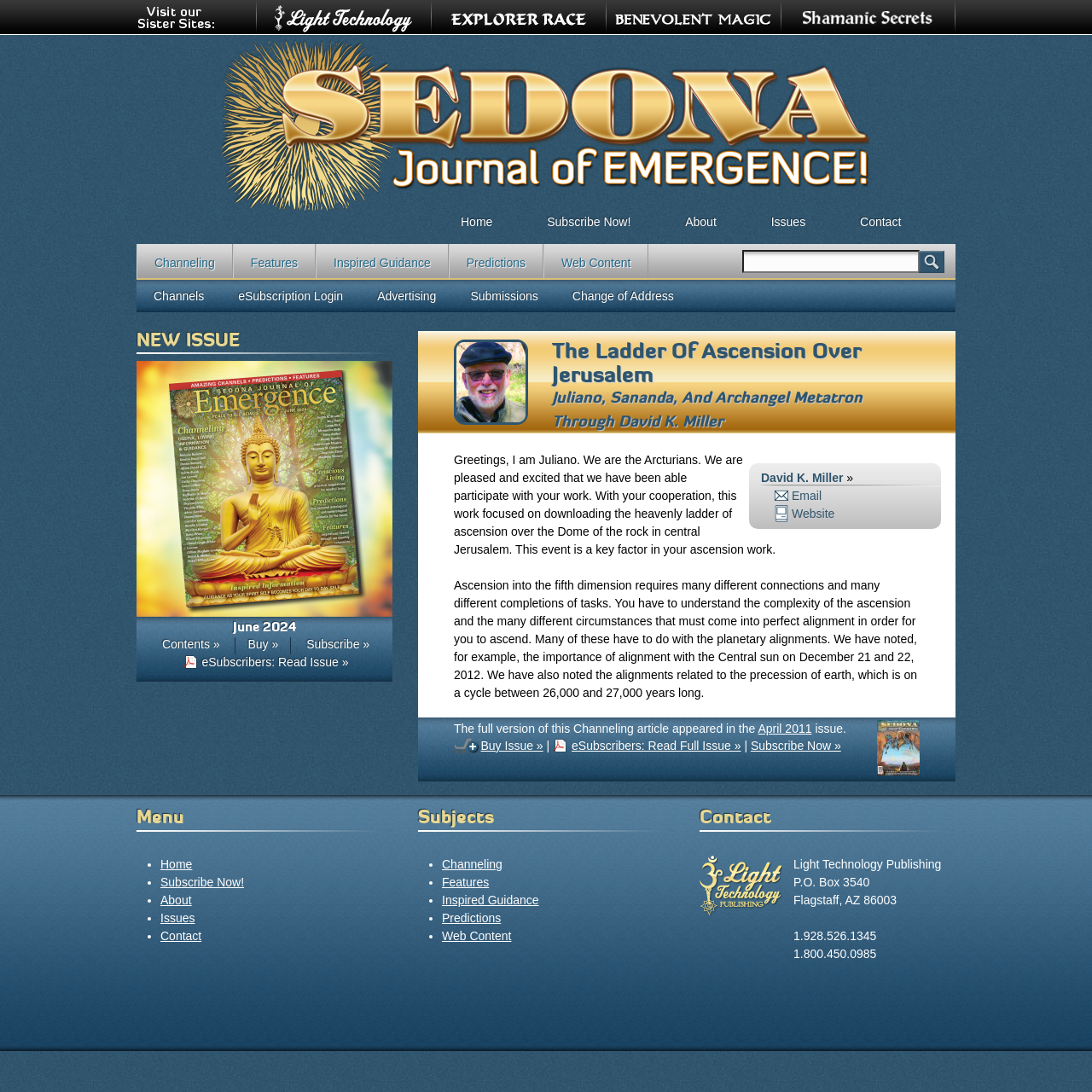Can you show the bounding box coordinates of the region to click on to complete the task described in the instruction: "Go to the Home page"?

[0.125, 0.034, 0.875, 0.194]